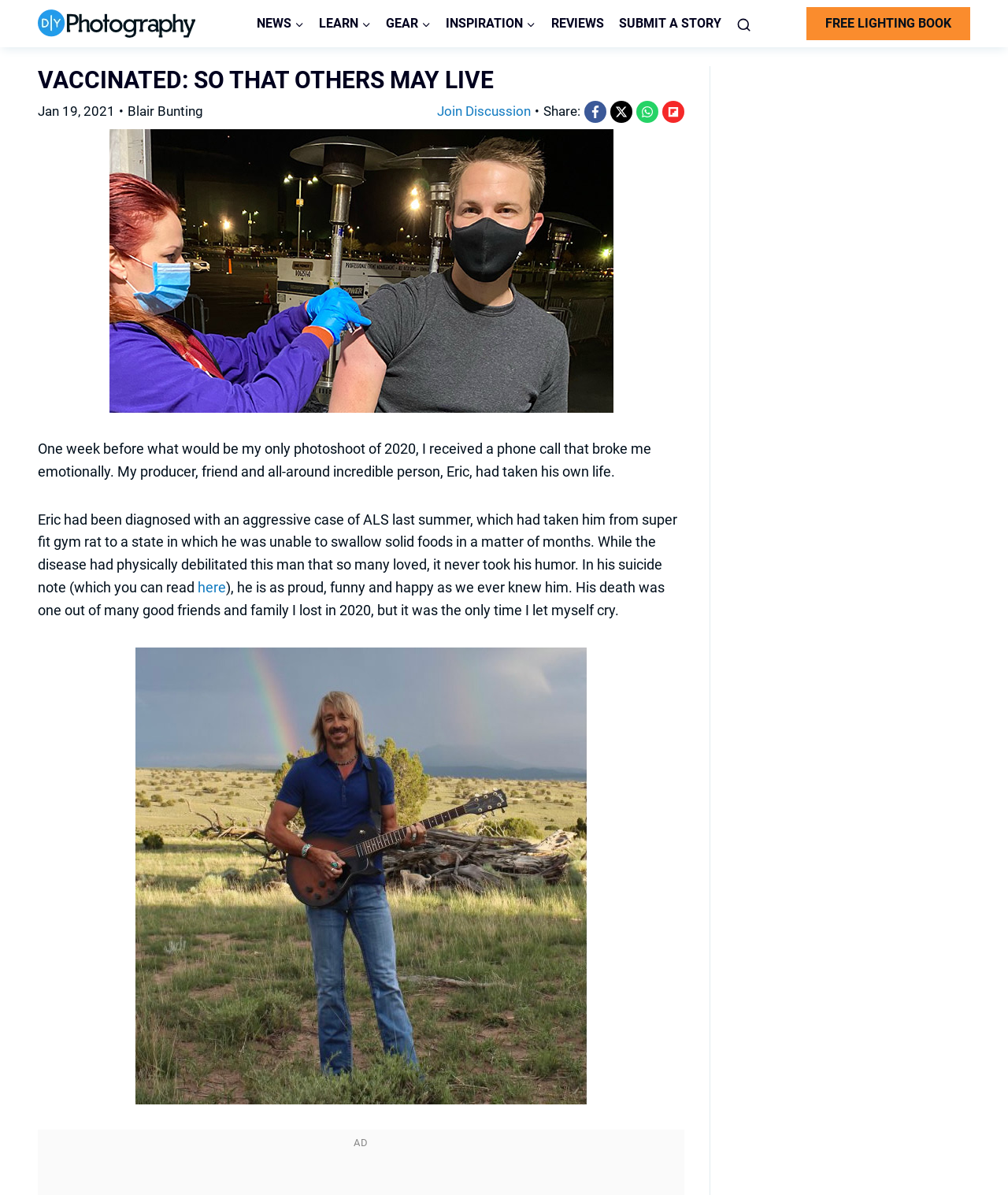What is the disease that Eric was diagnosed with?
Respond with a short answer, either a single word or a phrase, based on the image.

ALS